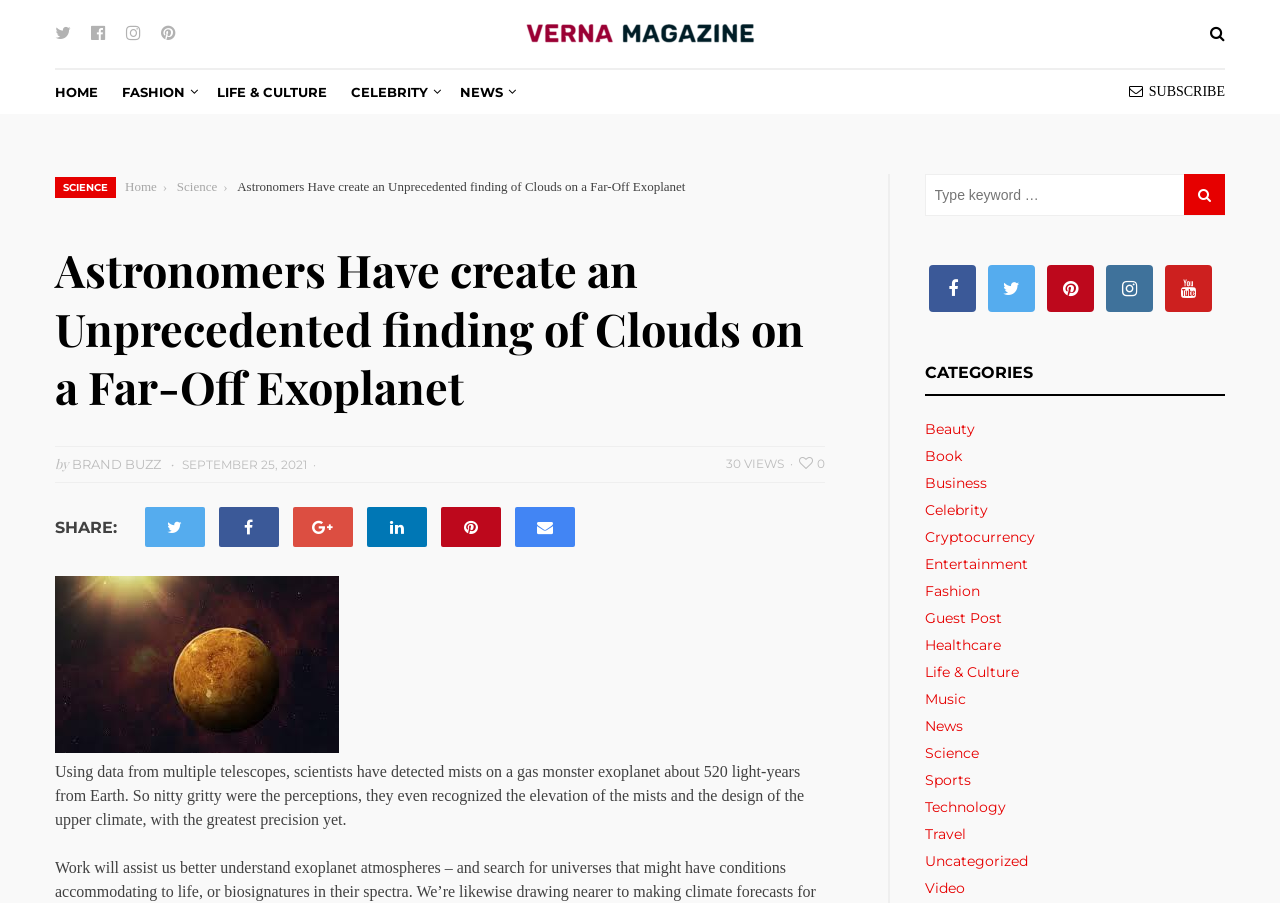Find the bounding box of the element with the following description: "Subscribe". The coordinates must be four float numbers between 0 and 1, formatted as [left, top, right, bottom].

[0.882, 0.089, 0.957, 0.115]